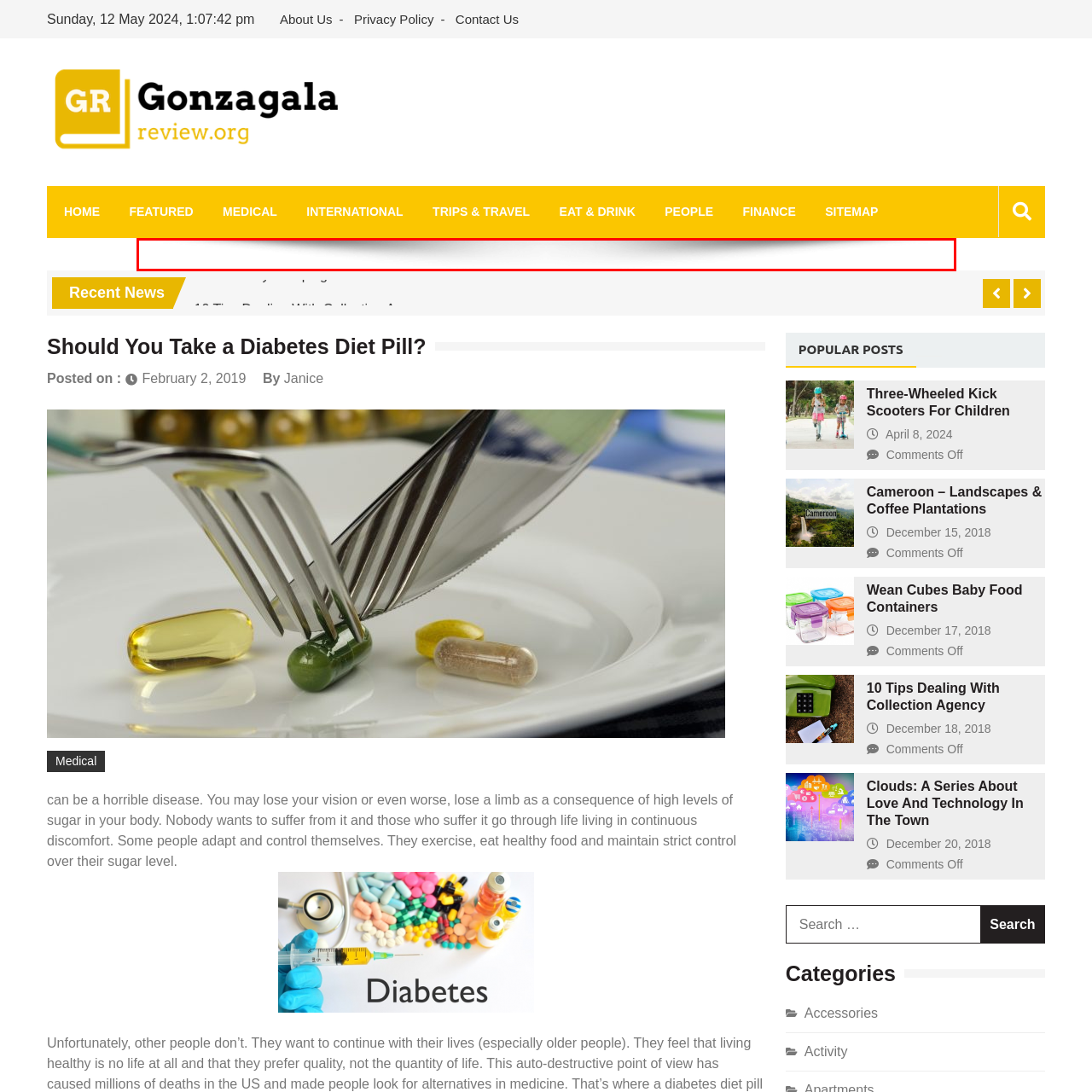Please review the portion of the image contained within the red boundary and provide a detailed answer to the subsequent question, referencing the image: What is the purpose of the gradient?

According to the caption, the gradient serves as an aesthetically pleasing element that helps to highlight textual information and attract the reader's focus on key topics, implying that its primary purpose is to draw attention to important text.